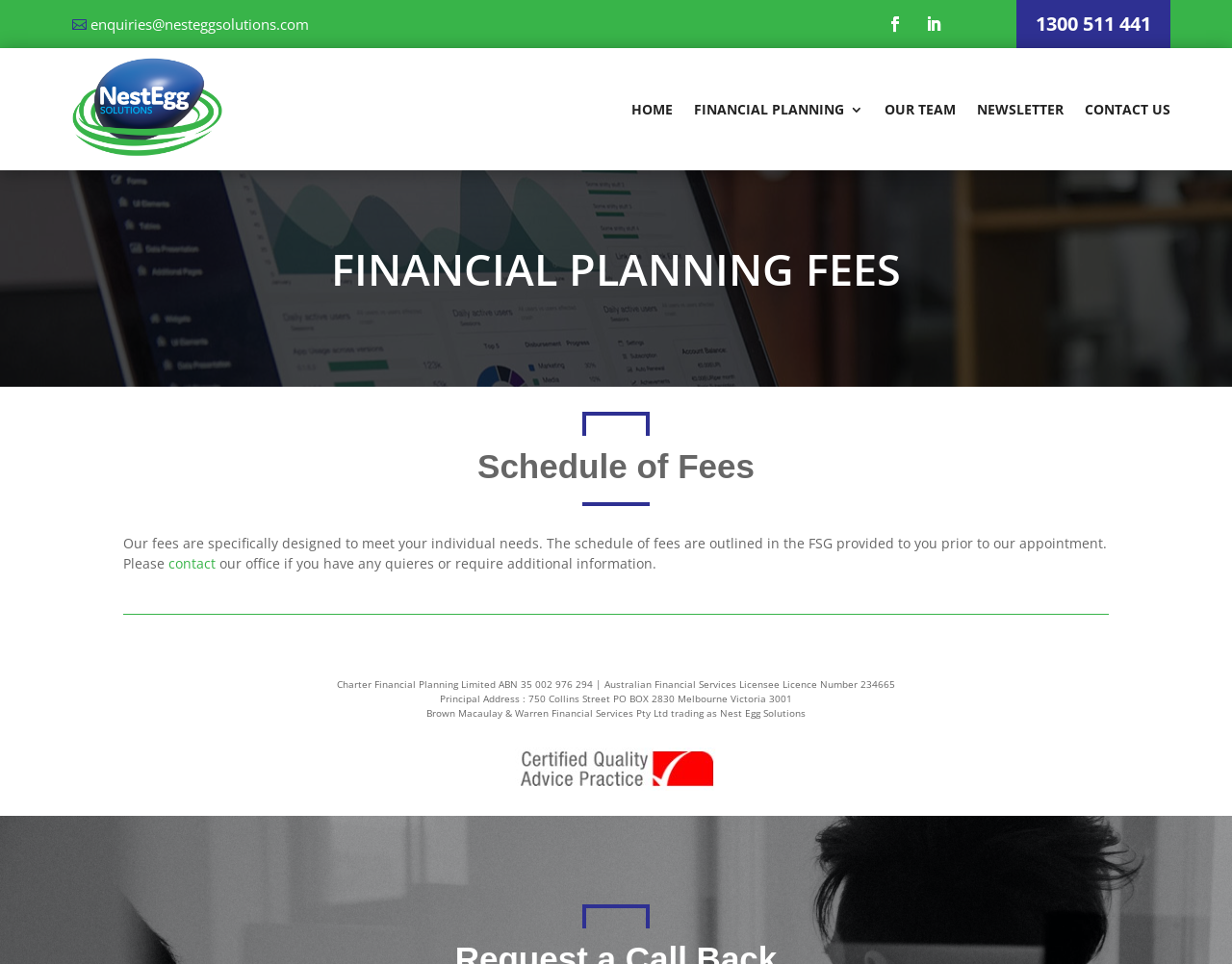Consider the image and give a detailed and elaborate answer to the question: 
What is the purpose of the schedule of fees?

The purpose of the schedule of fees is obtained from the StaticText element that says 'Our fees are specifically designed to meet your individual needs.' This suggests that the schedule of fees is tailored to each person's needs.